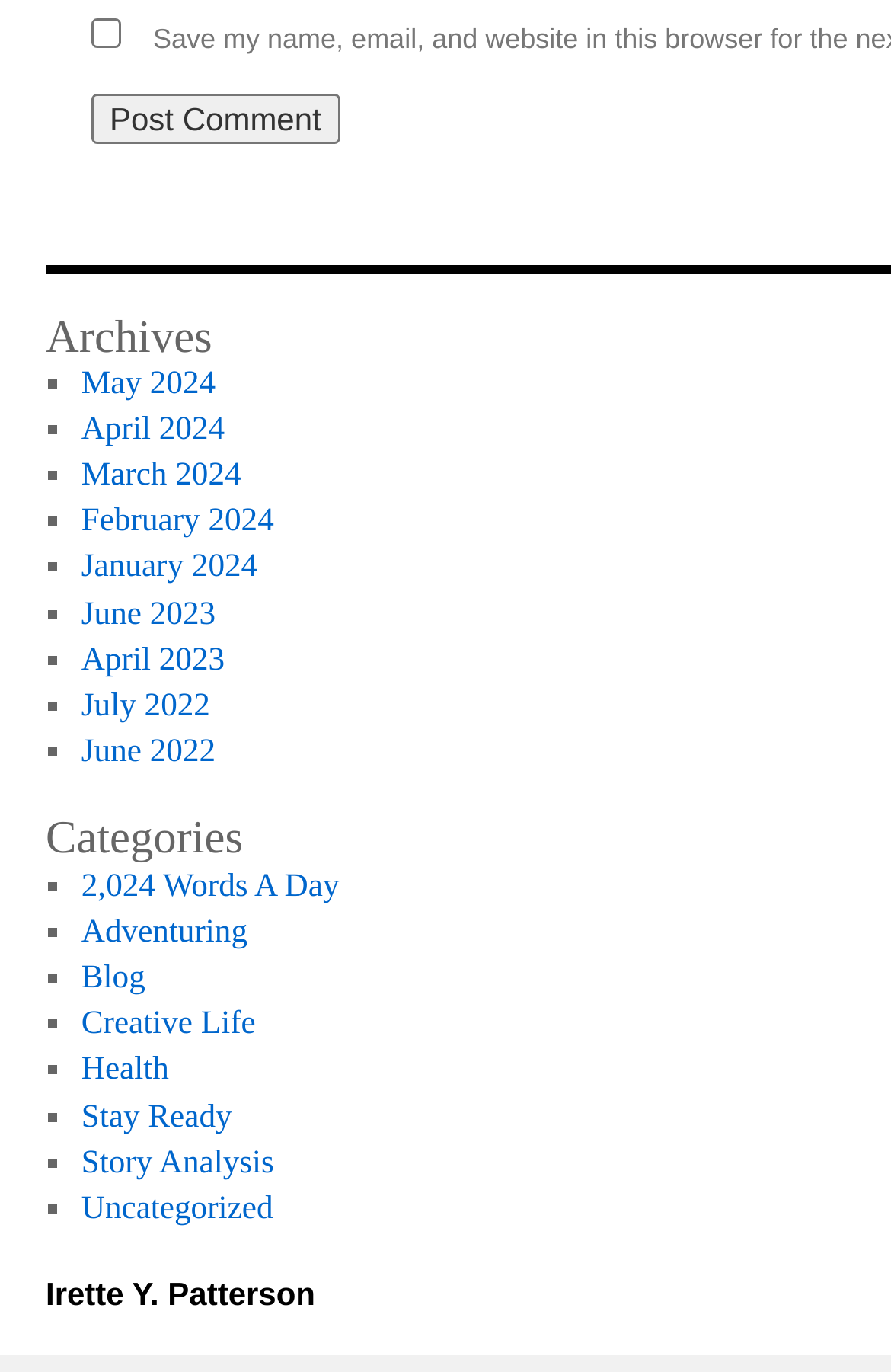Determine the bounding box coordinates of the region that needs to be clicked to achieve the task: "Browse categories".

[0.051, 0.595, 0.615, 0.629]